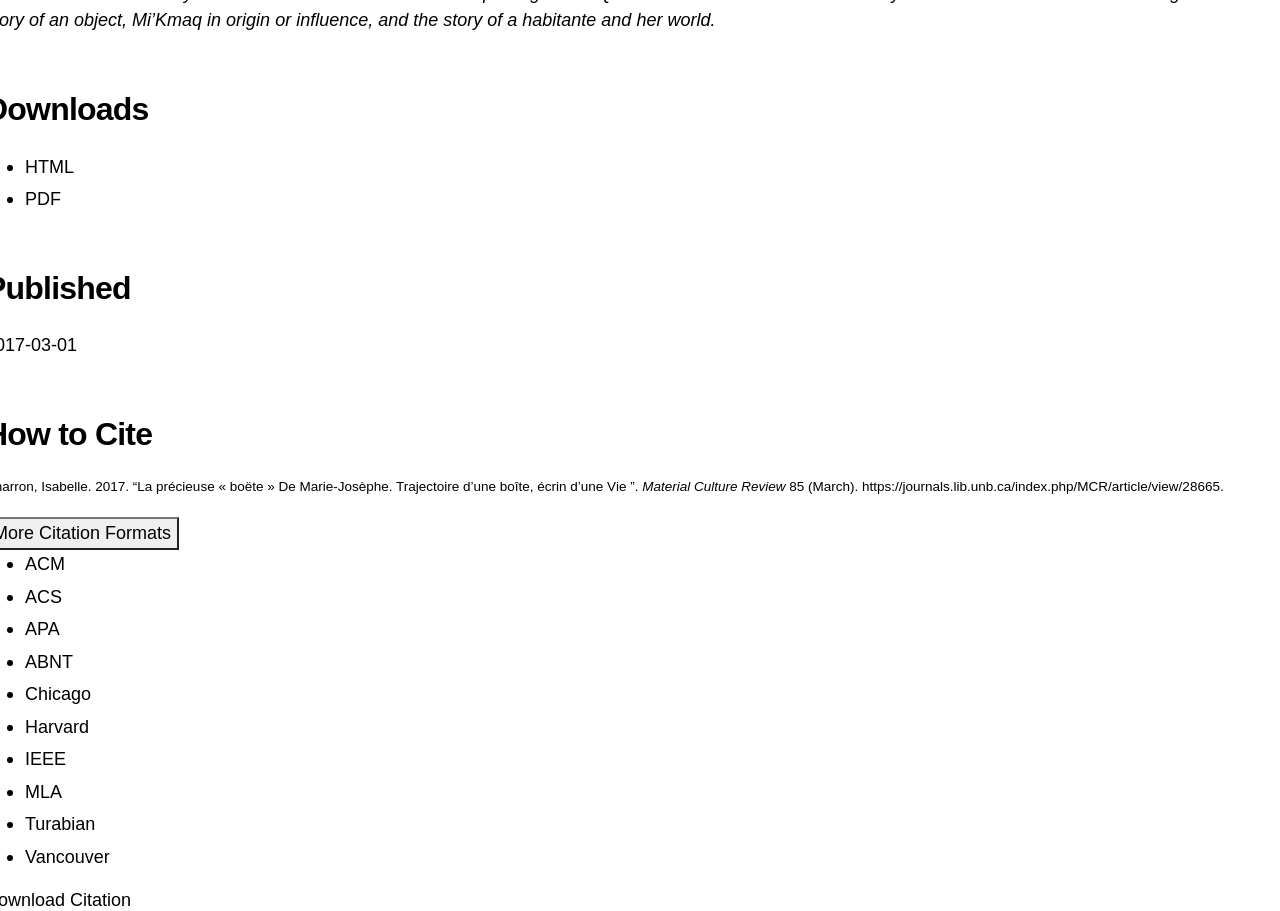Give a concise answer using only one word or phrase for this question:
What is the format of the article?

HTML, PDF